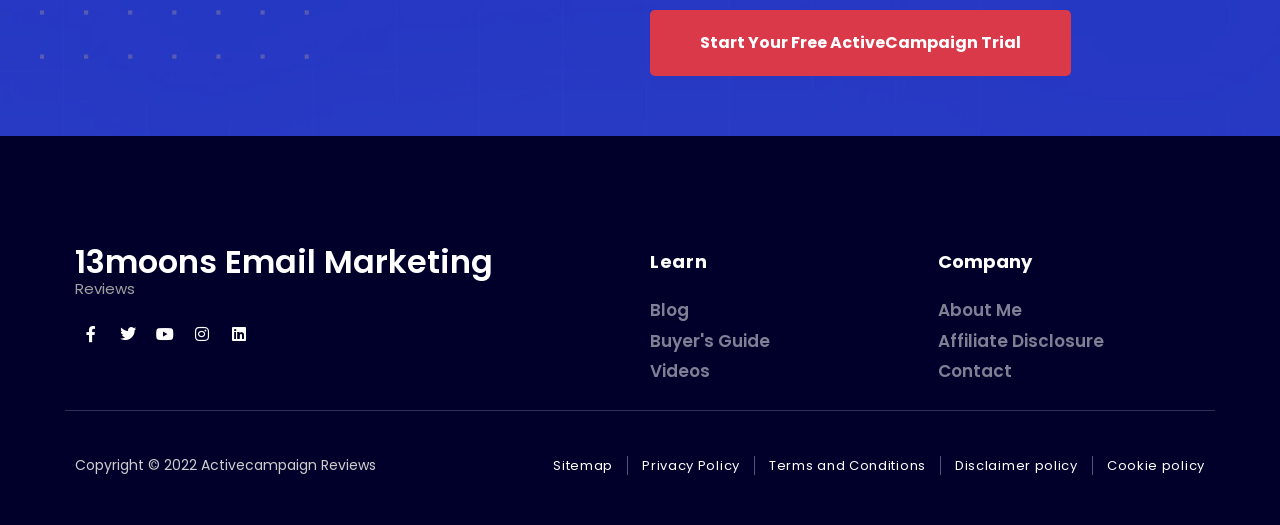What is the last section of the webpage?
Answer the question with as much detail as you can, using the image as a reference.

I looked at the bottom of the webpage and found the heading element with the text 'Copyright © 2022 Activecampaign Reviews', which indicates the last section of the webpage.